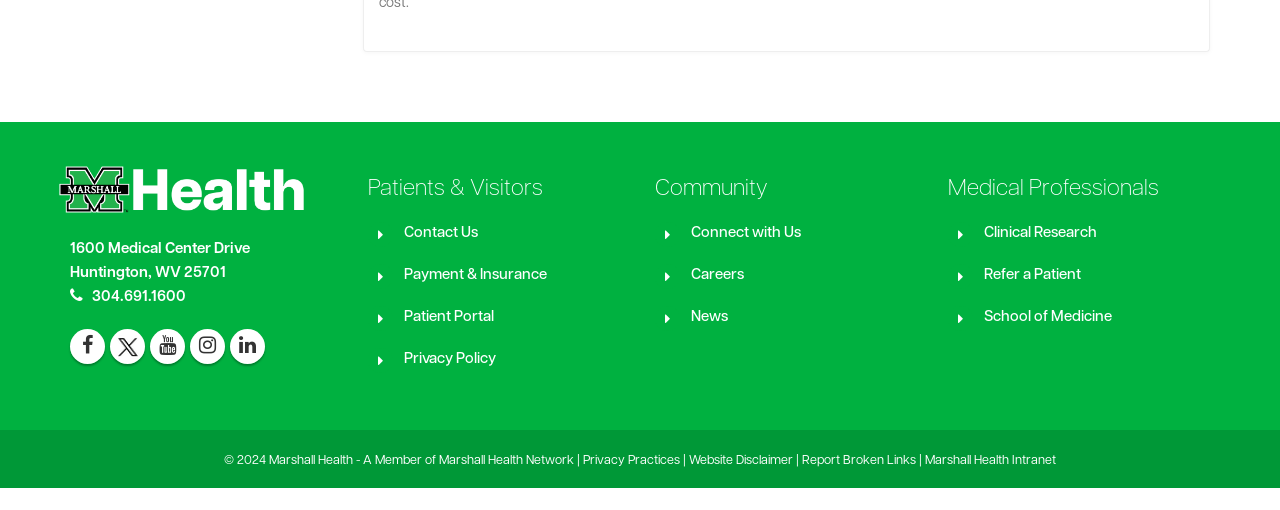How many social media links are in the footer?
Look at the image and respond with a one-word or short phrase answer.

4